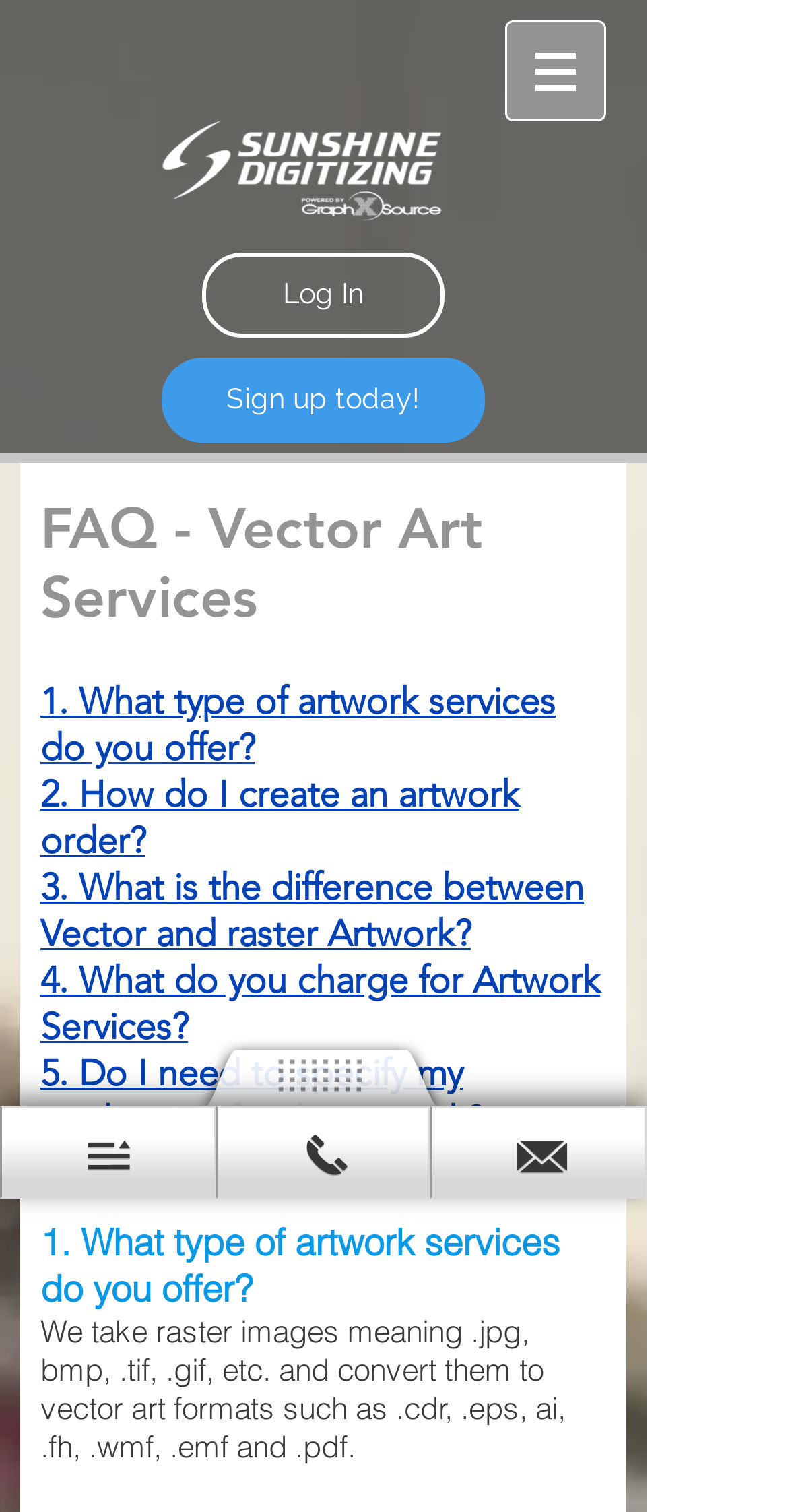Please extract the title of the webpage.

FAQ - Vector Art Services